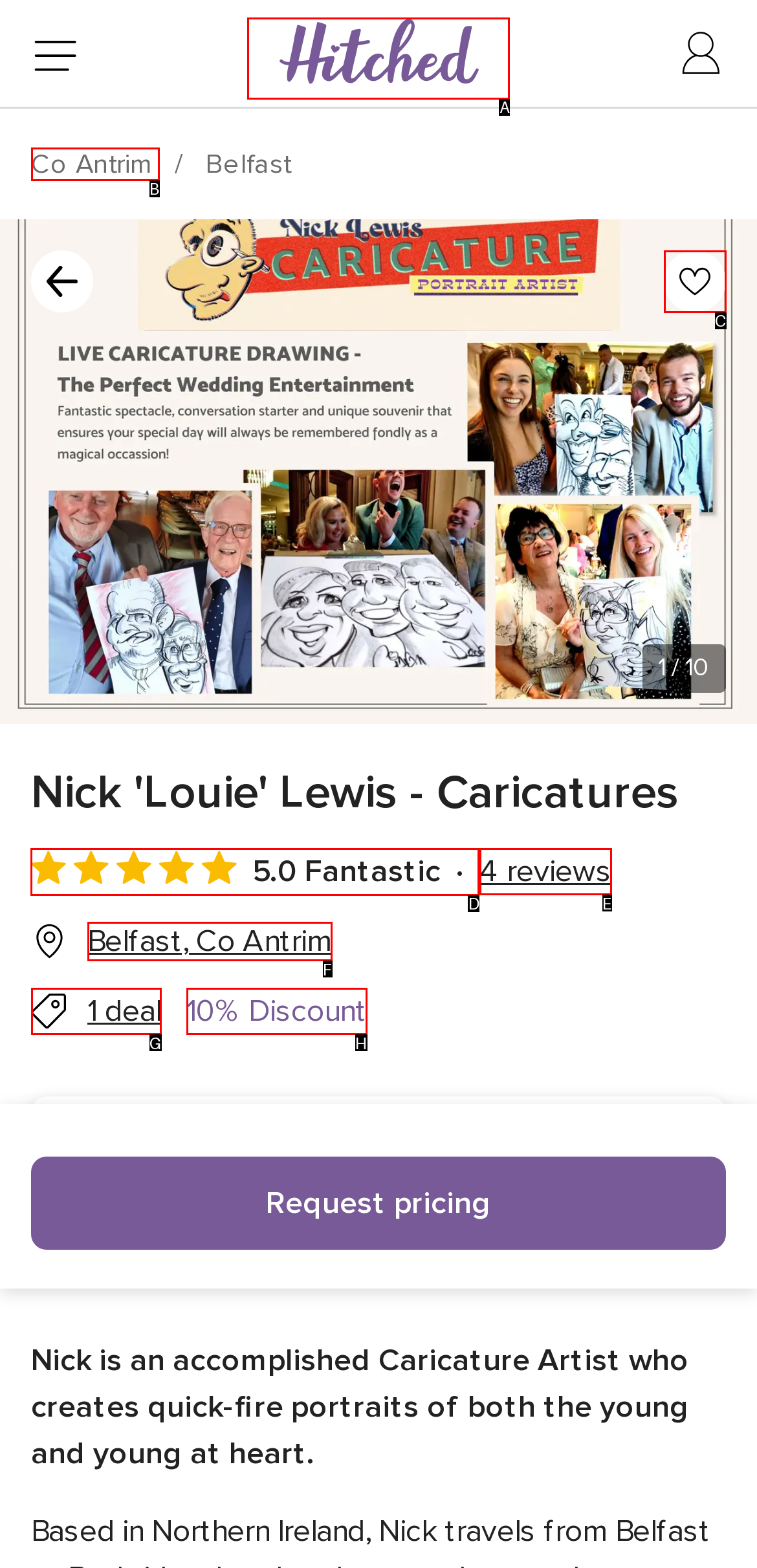Indicate the UI element to click to perform the task: Check the rating of Nick 'Louie' Lewis - Caricatures. Reply with the letter corresponding to the chosen element.

D